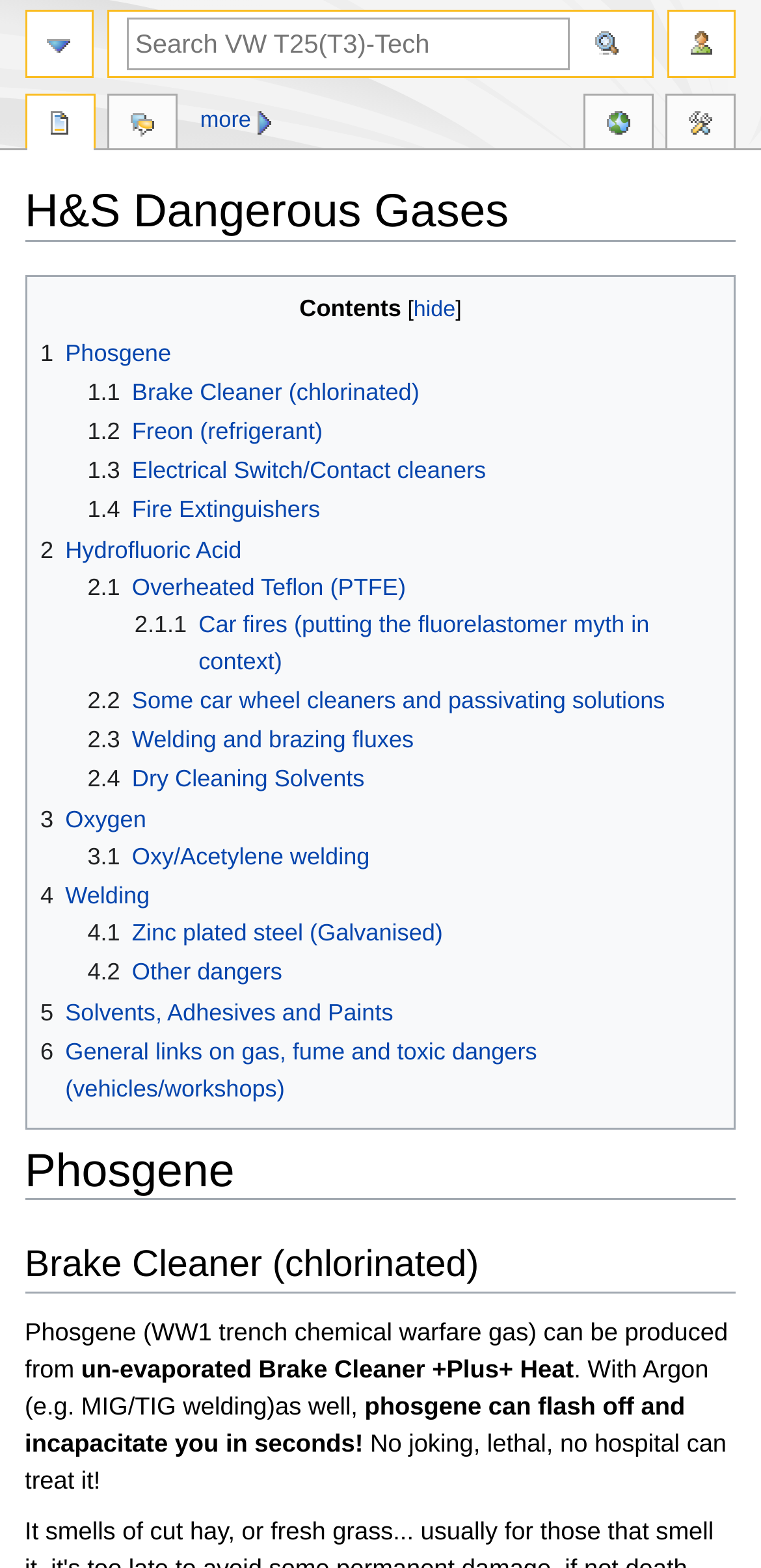Determine the bounding box coordinates of the clickable element to complete this instruction: "view Android category". Provide the coordinates in the format of four float numbers between 0 and 1, [left, top, right, bottom].

None